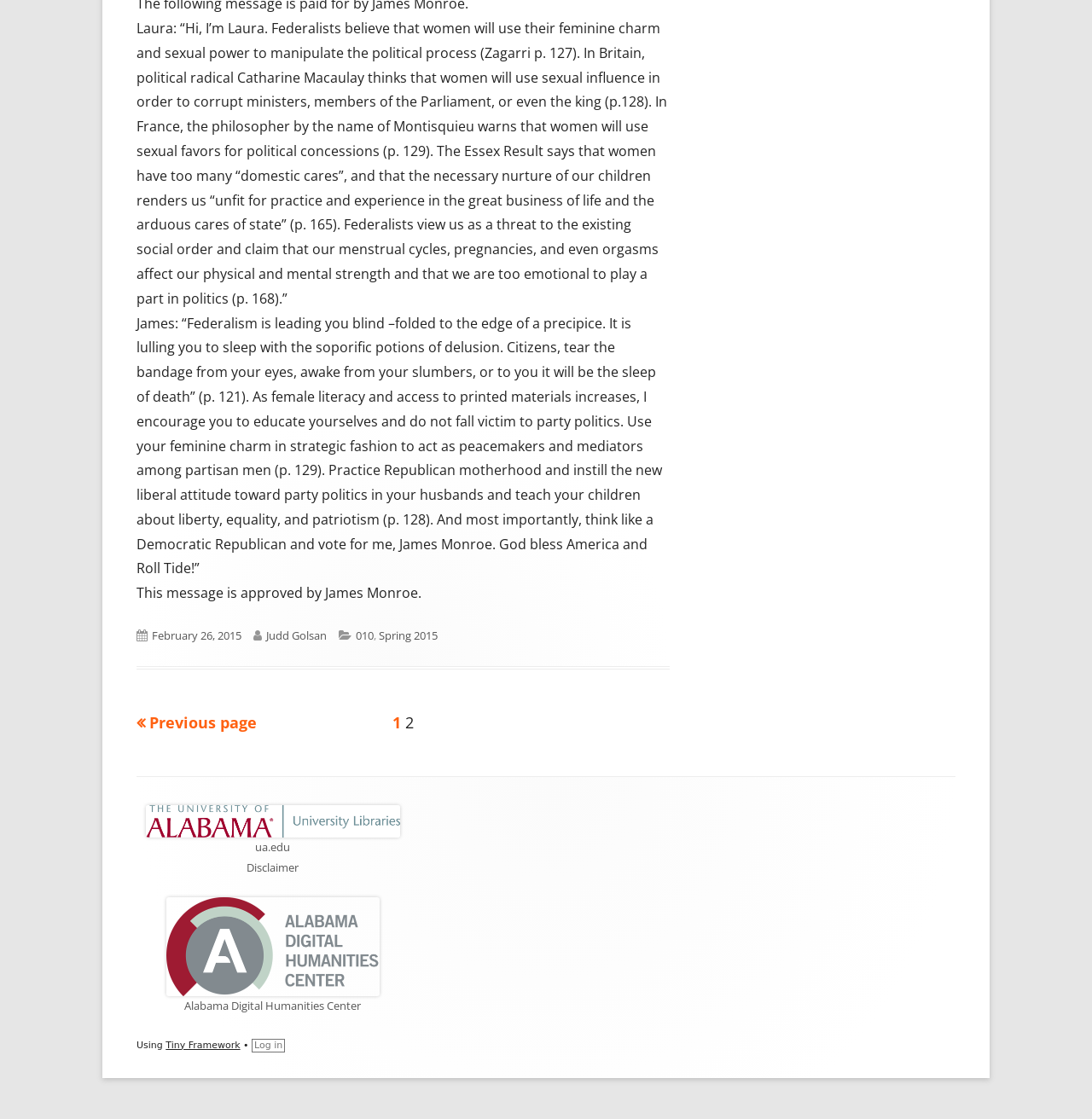Extract the bounding box for the UI element that matches this description: "Tiny Framework".

[0.152, 0.929, 0.22, 0.939]